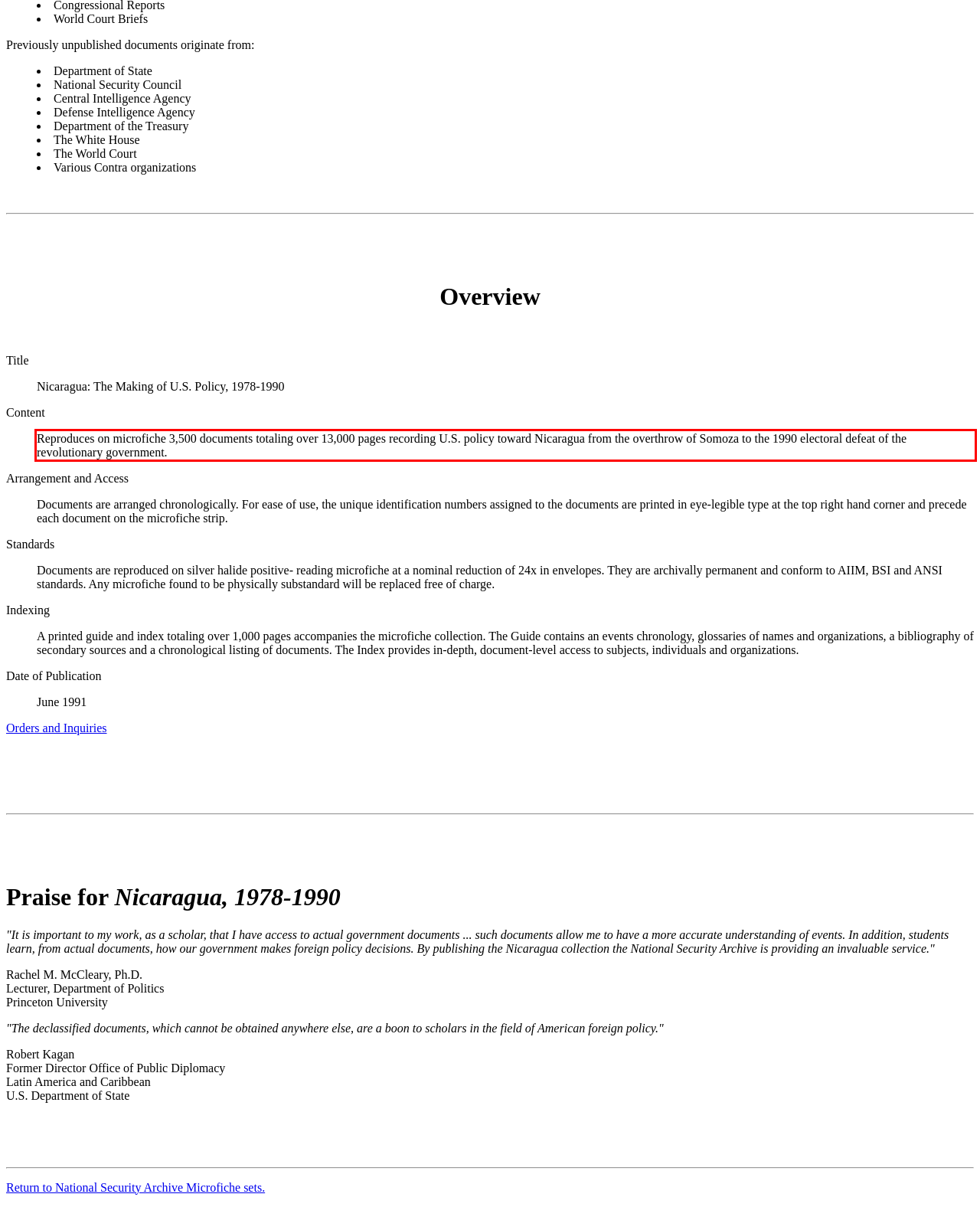Please perform OCR on the text within the red rectangle in the webpage screenshot and return the text content.

Reproduces on microfiche 3,500 documents totaling over 13,000 pages recording U.S. policy toward Nicaragua from the overthrow of Somoza to the 1990 electoral defeat of the revolutionary government.